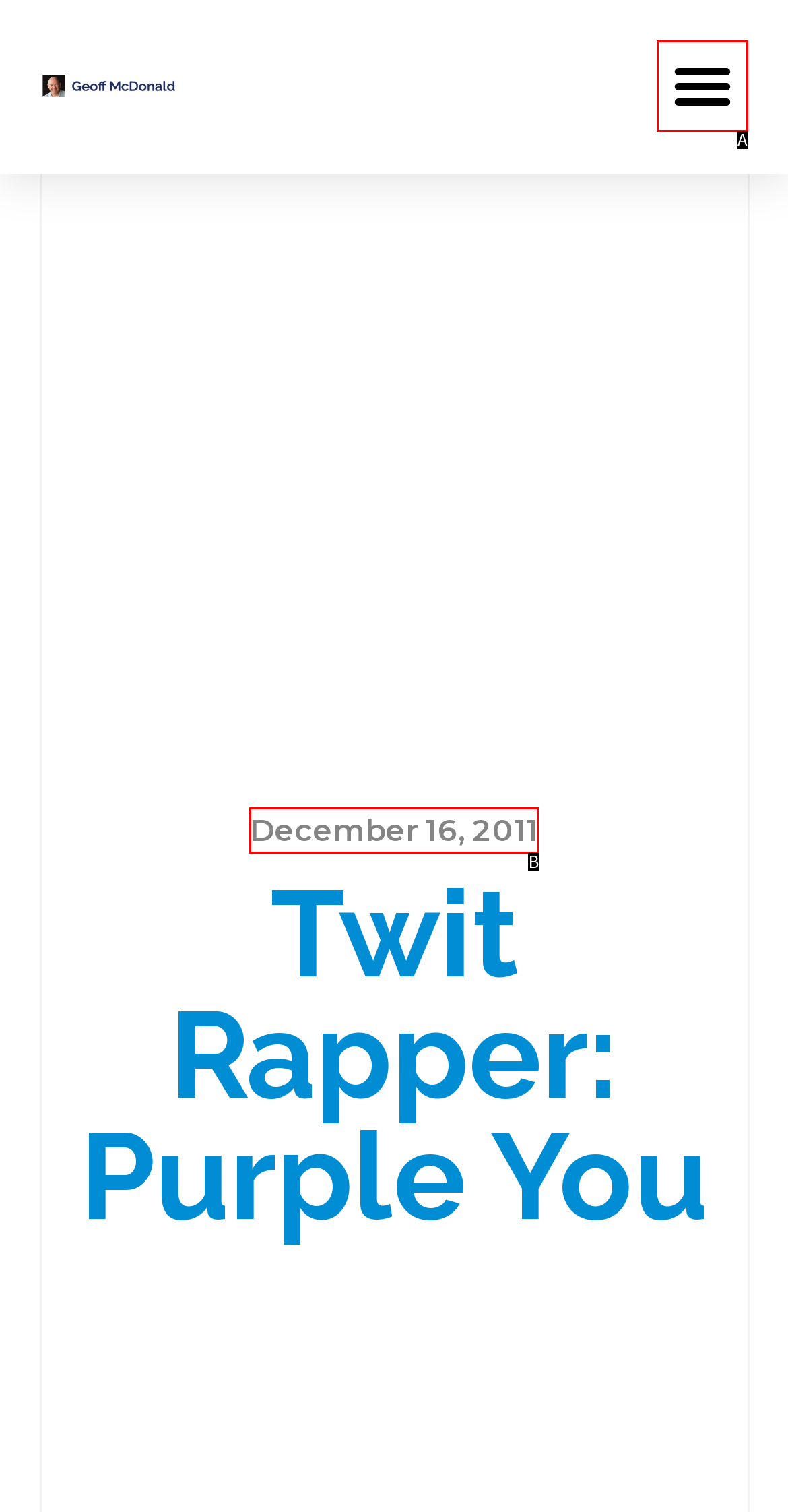Identify the HTML element that best matches the description: December 16, 2011. Provide your answer by selecting the corresponding letter from the given options.

B